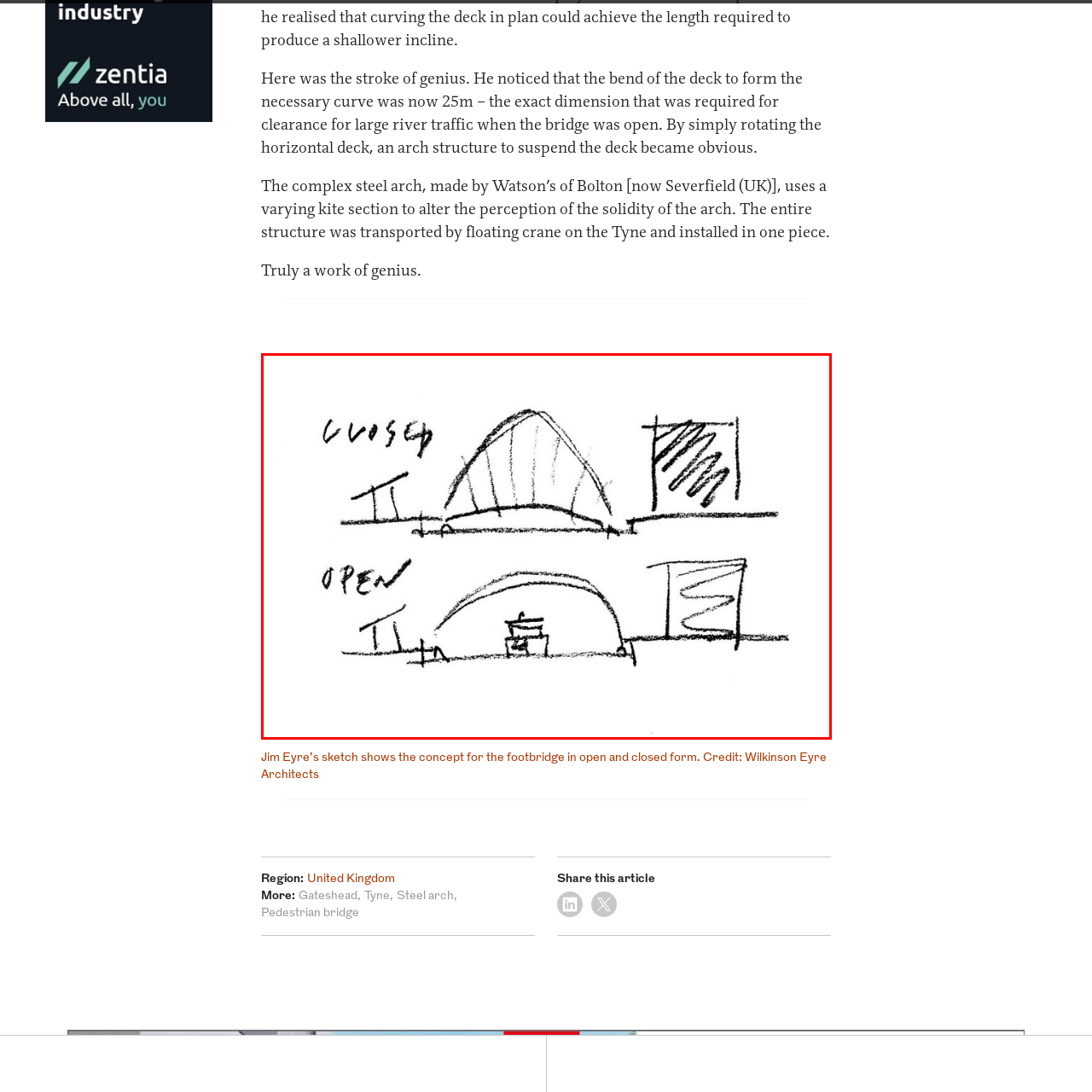Deliver a detailed account of the image that lies within the red box.

The sketch, attributed to Jim Eyre, illustrates the innovative design concept for a footbridge, showcasing its dual functionality in both open and closed positions. The upper portion of the drawing depicts the bridge in a **closed** state, characterized by a graceful arch that highlights its aesthetic appeal and structural integrity. The lower section presents the **open** configuration, revealing an accessible pathway with an underlying support structure, allowing for seamless navigation when the bridge is not in use. This concept embodies the ingenuity of engineering and architecture in creating a versatile structure that enhances public accessibility while maintaining a striking visual profile.